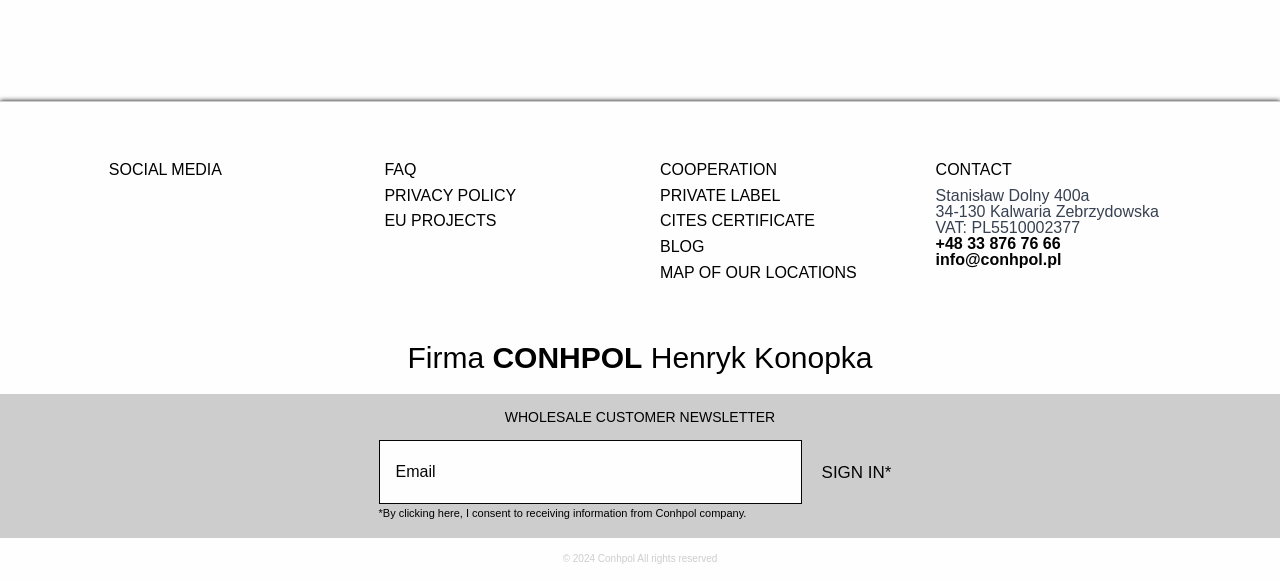Determine the coordinates of the bounding box that should be clicked to complete the instruction: "Click on the SOCIAL MEDIA link". The coordinates should be represented by four float numbers between 0 and 1: [left, top, right, bottom].

[0.085, 0.28, 0.269, 0.307]